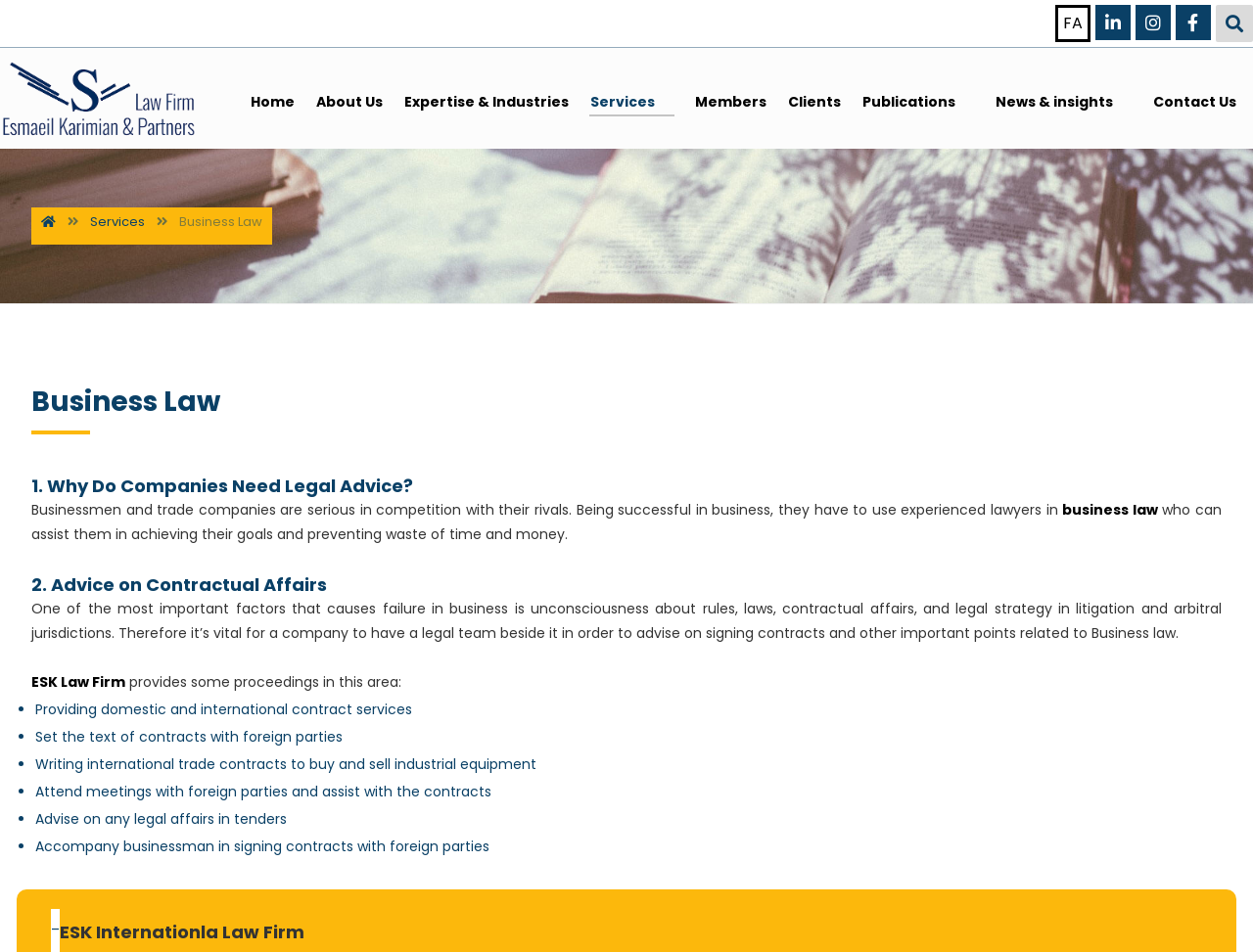Identify the bounding box coordinates necessary to click and complete the given instruction: "Learn about ESK Law Firm's services".

[0.072, 0.223, 0.116, 0.242]